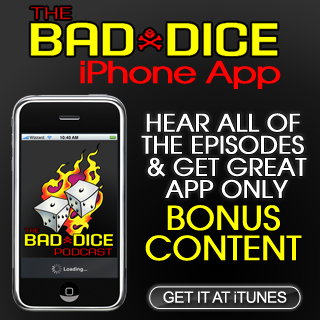Identify and describe all the elements present in the image.

The image promotes "The Bad Dice Podcast" iPhone app, showcasing its vibrant design featuring the podcast's logo, which includes dice and flames, symbolizing excitement and energy. Accompanying the logo are bold texts that read "THE BAD DICE iPhone App" and "HEAR ALL OF THE EPISODES & GET GREAT APP ONLY BONUS CONTENT," highlighting the app's offerings. Additionally, a clear call-to-action is presented at the bottom, stating "GET IT AT iTUNES," encouraging users to download the app for exclusive content related to the podcast. This image effectively captures the essence of the podcast and its interactive platform, enticing fans to engage more deeply with their favorite show.